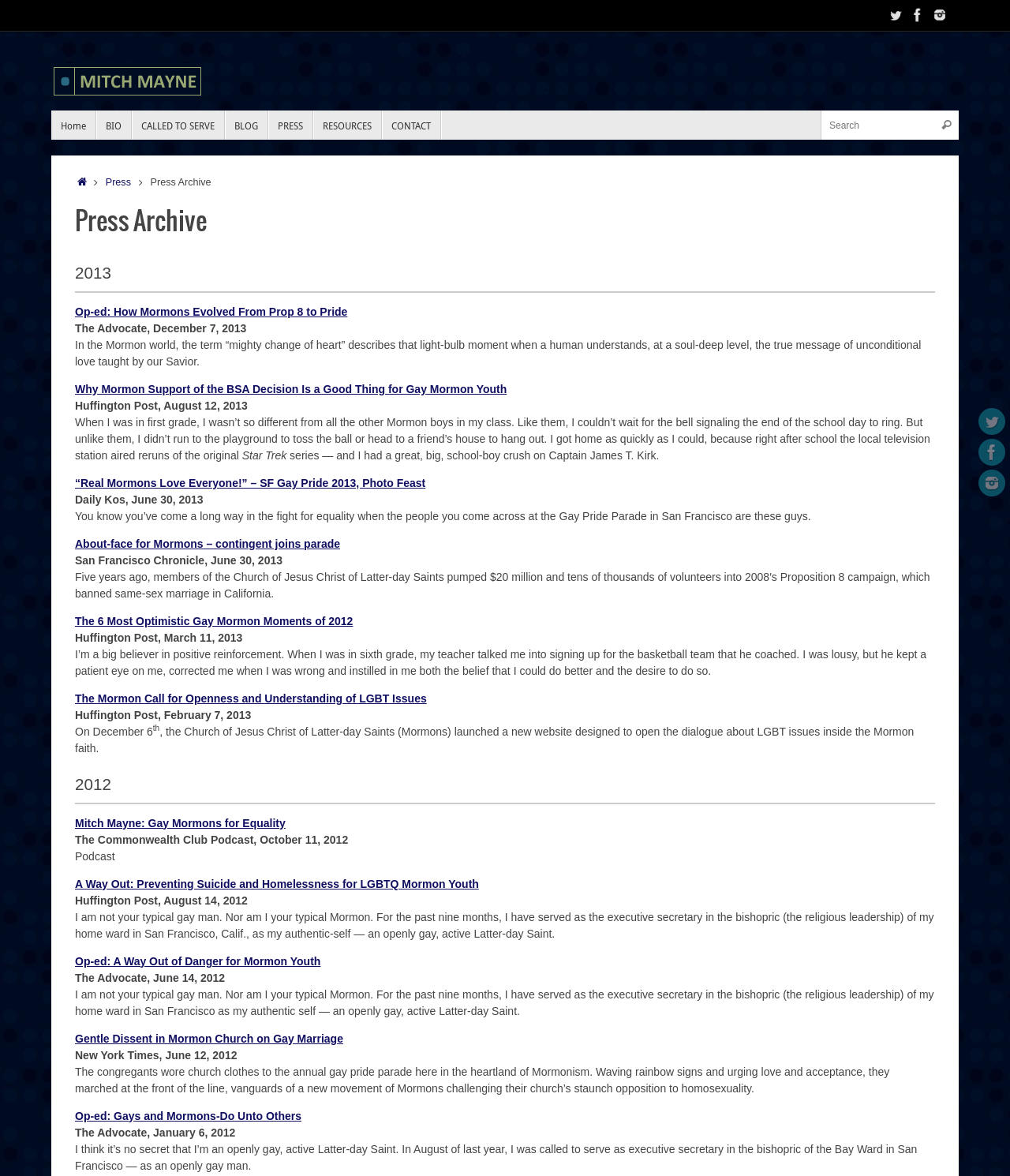Pinpoint the bounding box coordinates of the clickable element needed to complete the instruction: "Read Press Archive". The coordinates should be provided as four float numbers between 0 and 1: [left, top, right, bottom].

[0.074, 0.175, 0.926, 0.203]